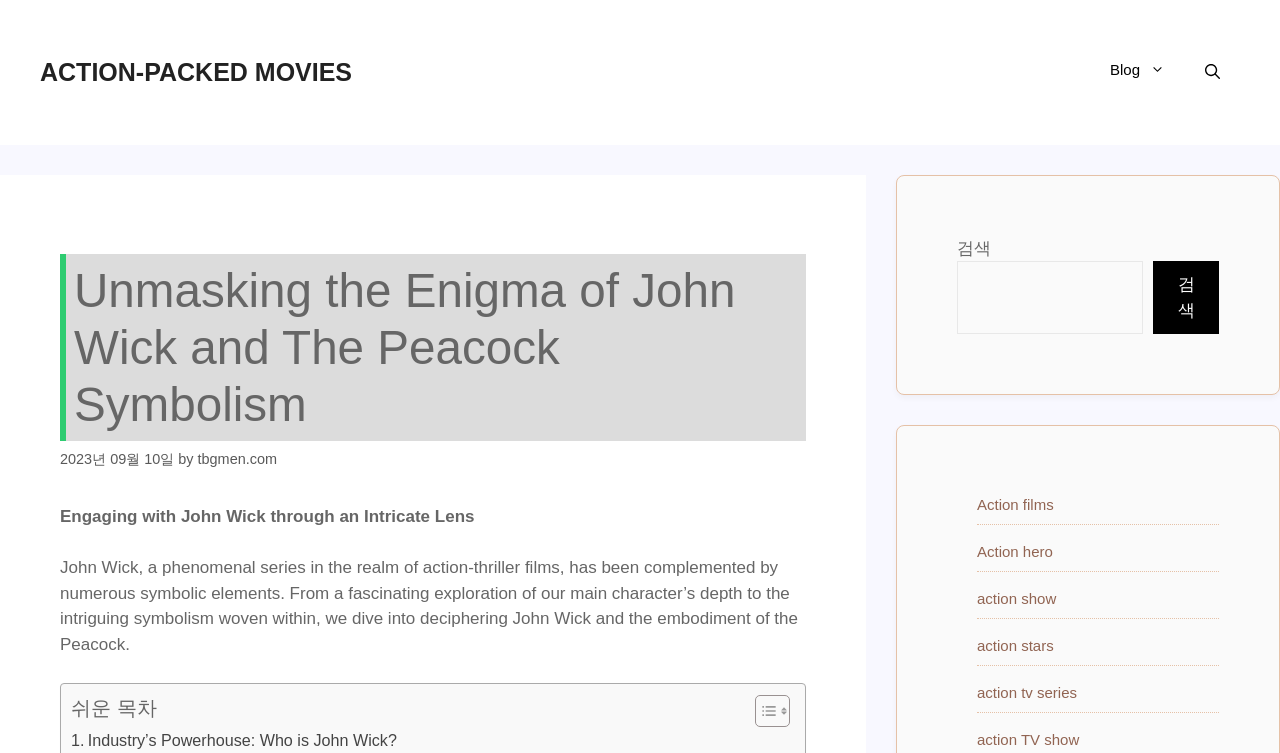Locate the bounding box of the UI element with the following description: "action TV show".

[0.763, 0.971, 0.843, 0.994]